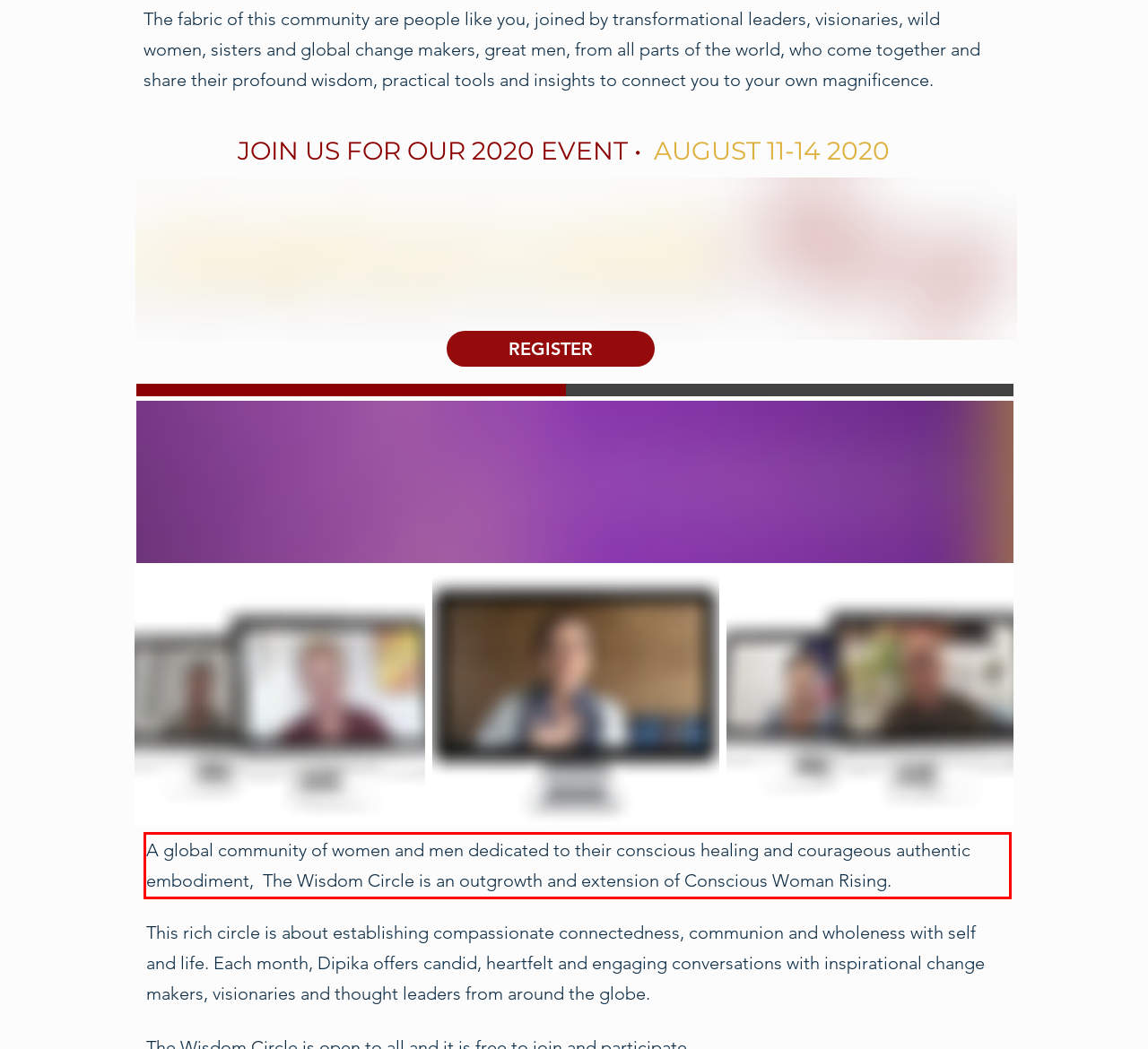Examine the webpage screenshot, find the red bounding box, and extract the text content within this marked area.

A global community of women and men dedicated to their conscious healing and courageous authentic embodiment, The Wisdom Circle is an outgrowth and extension of Conscious Woman Rising.